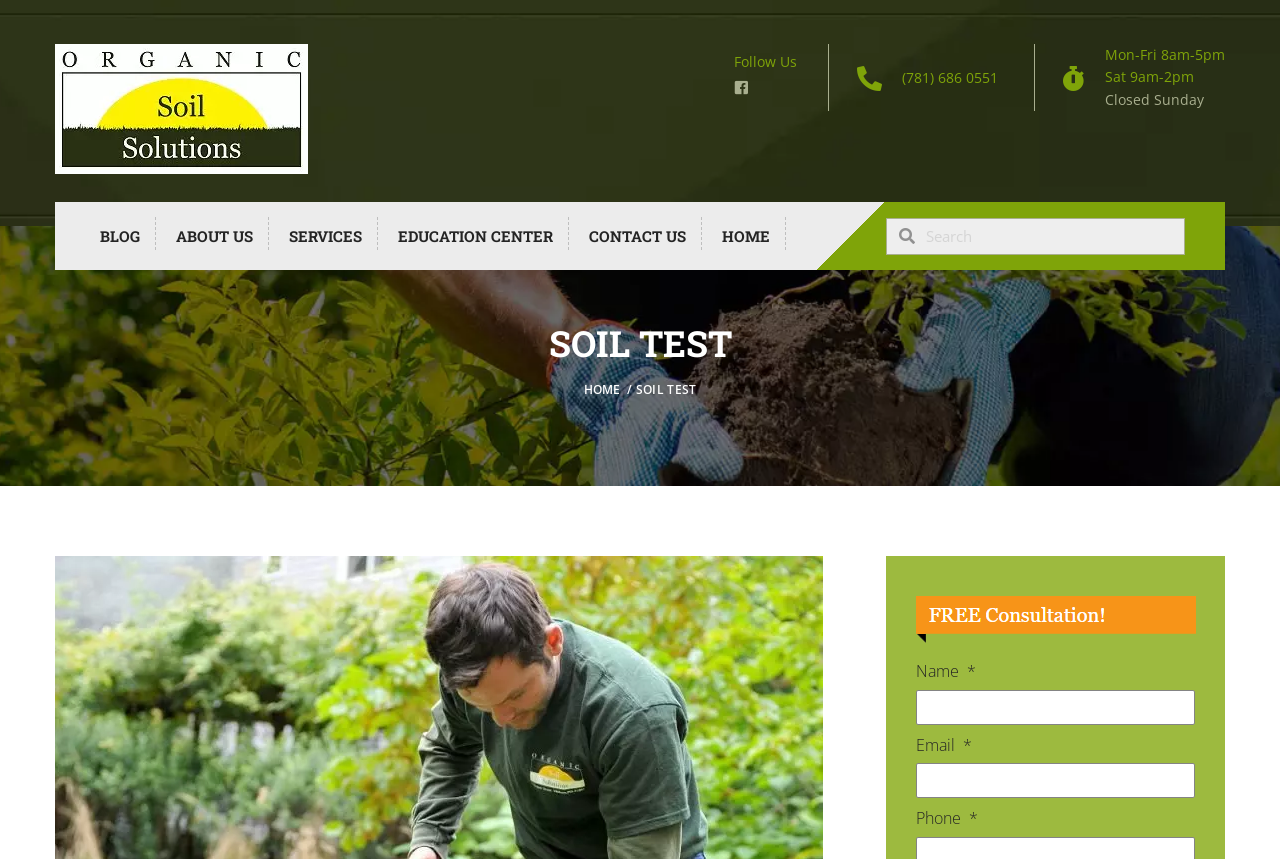What is the phone number of Organic Soil Solutions?
Respond with a short answer, either a single word or a phrase, based on the image.

(781) 686 0551